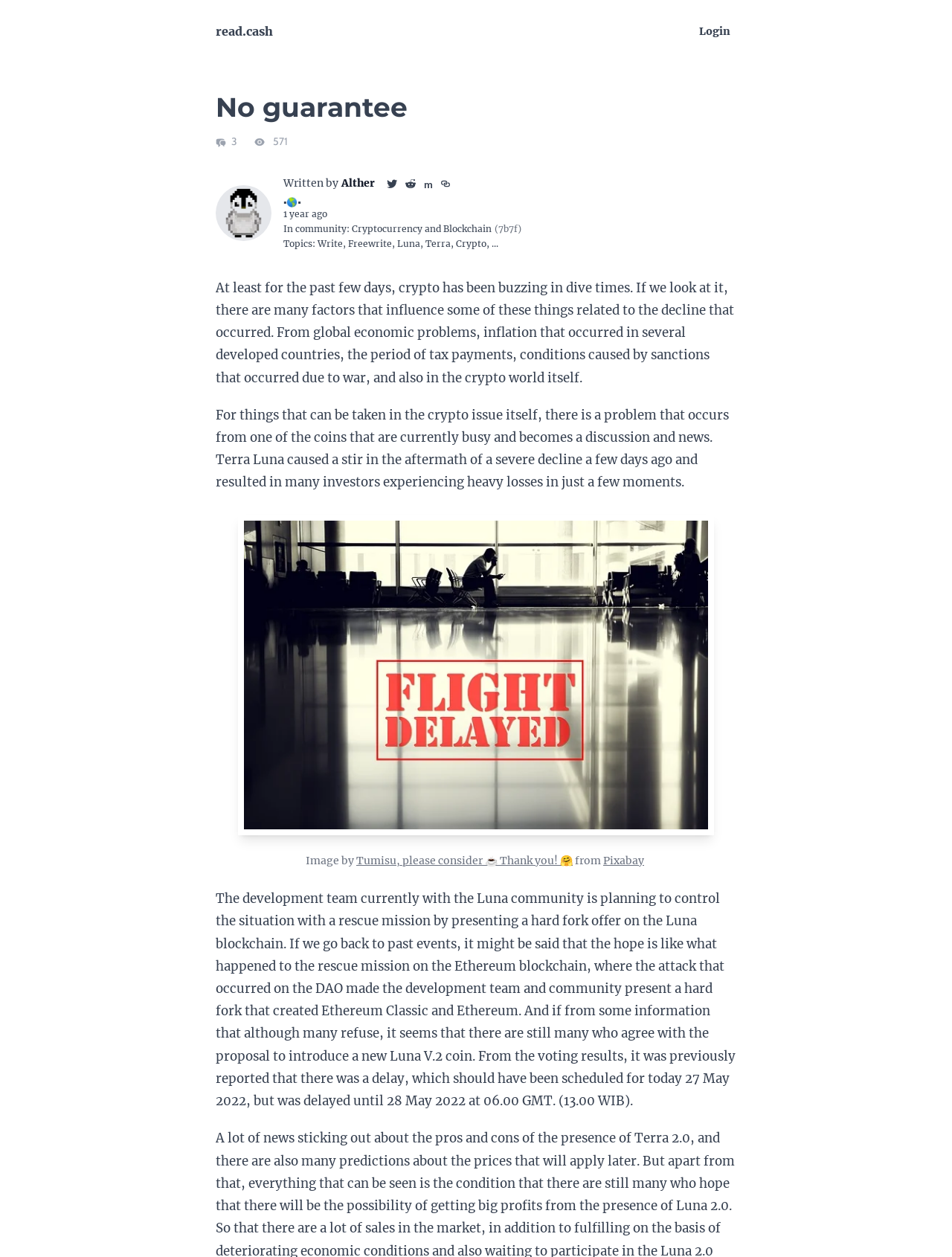Locate the bounding box coordinates of the element that should be clicked to execute the following instruction: "Check the topics".

[0.298, 0.189, 0.334, 0.198]